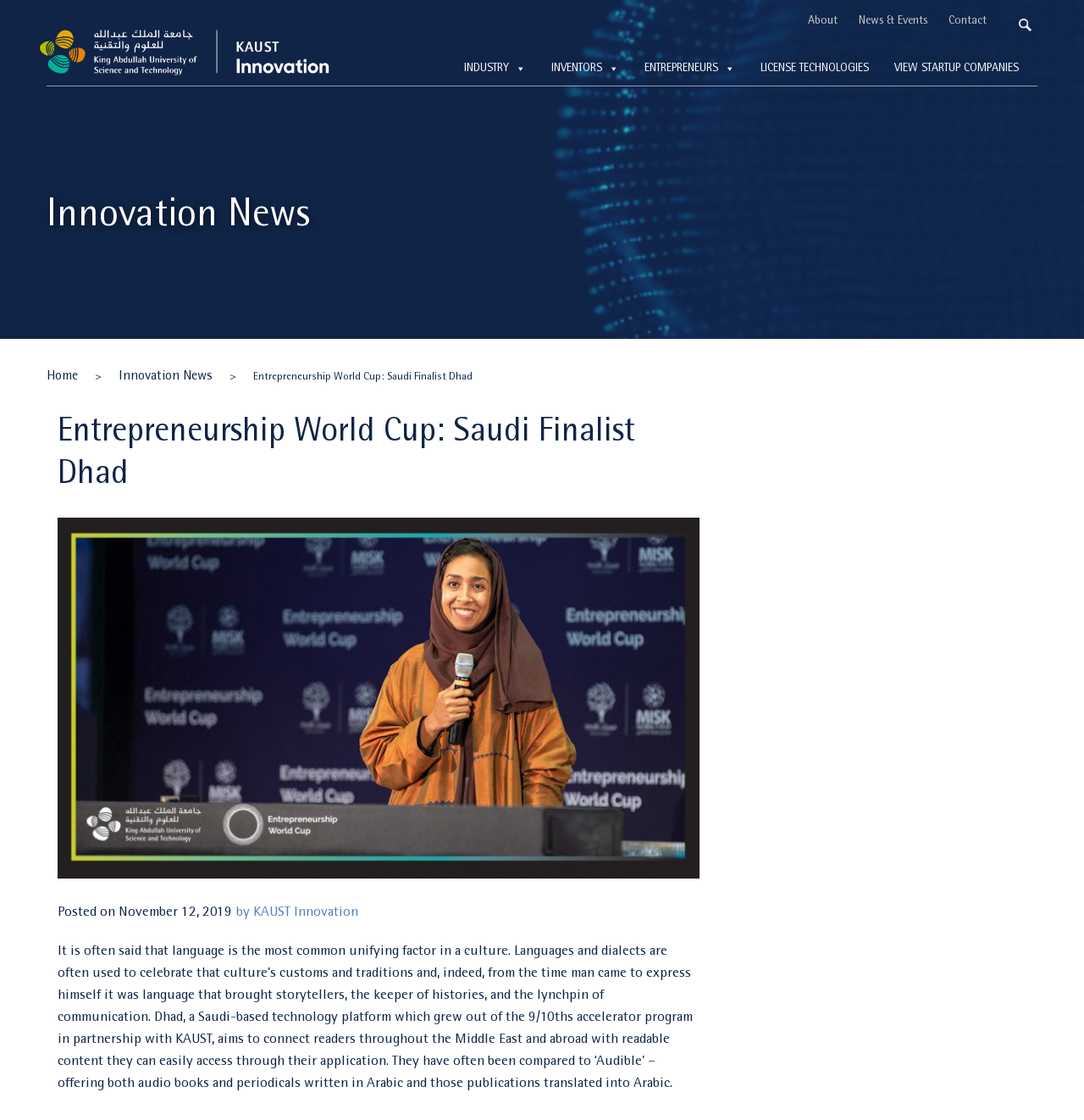What is the name of the Saudi-based technology platform?
Please give a detailed and elaborate explanation in response to the question.

The answer can be found in the paragraph of text that describes the platform, which states 'Dhad, a Saudi-based technology platform which grew out of the 9/10ths accelerator program in partnership with KAUST, aims to connect readers throughout the Middle East and abroad with readable content they can easily access through their application.'